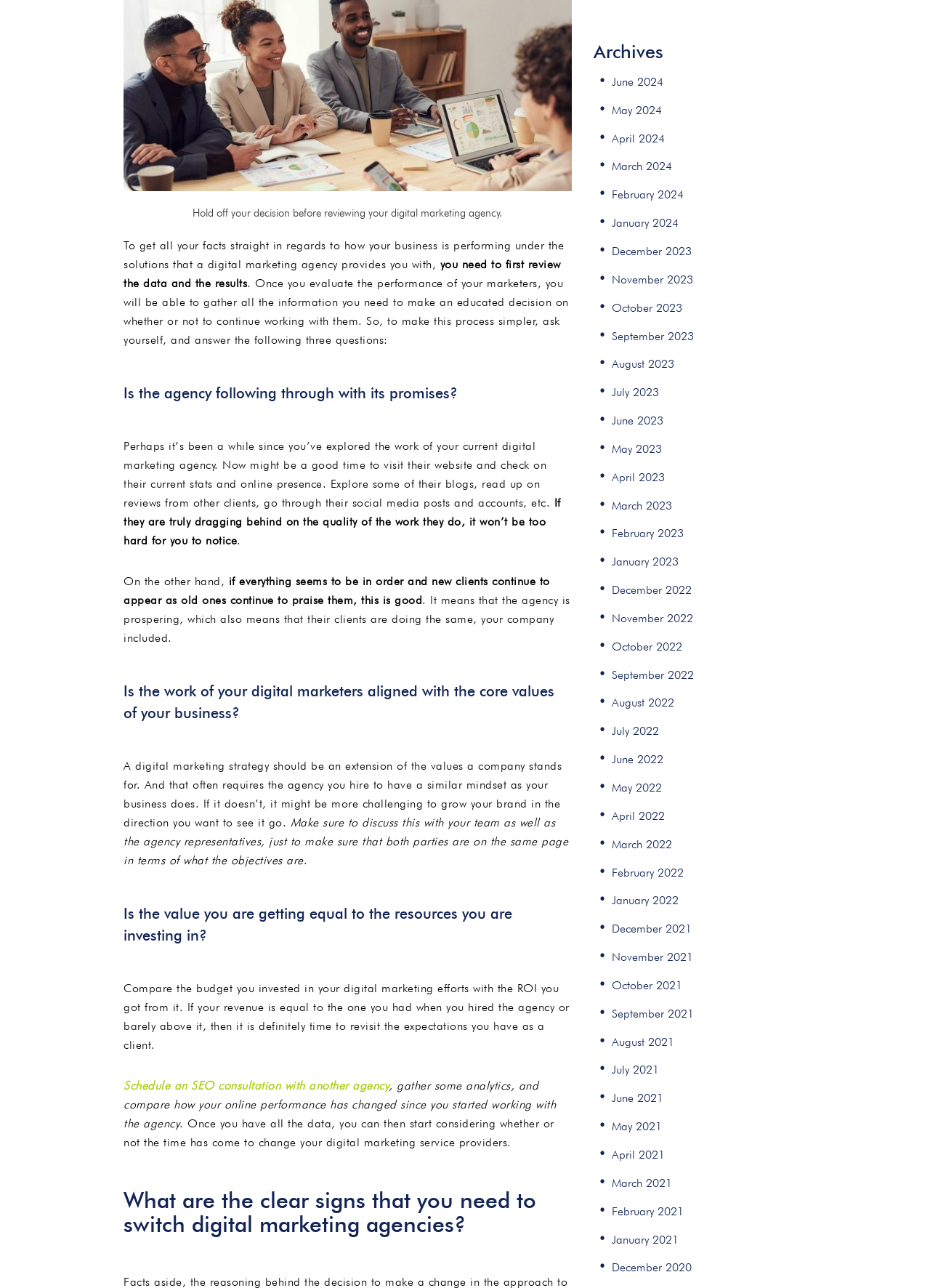How many questions should you ask yourself when reviewing a digital marketing agency?
Answer the question with as much detail as you can, using the image as a reference.

According to the webpage, when reviewing a digital marketing agency, you should ask yourself three questions: Is the agency following through with its promises?, Is the work of your digital marketers aligned with the core values of your business?, and Is the value you are getting equal to the resources you are investing in?